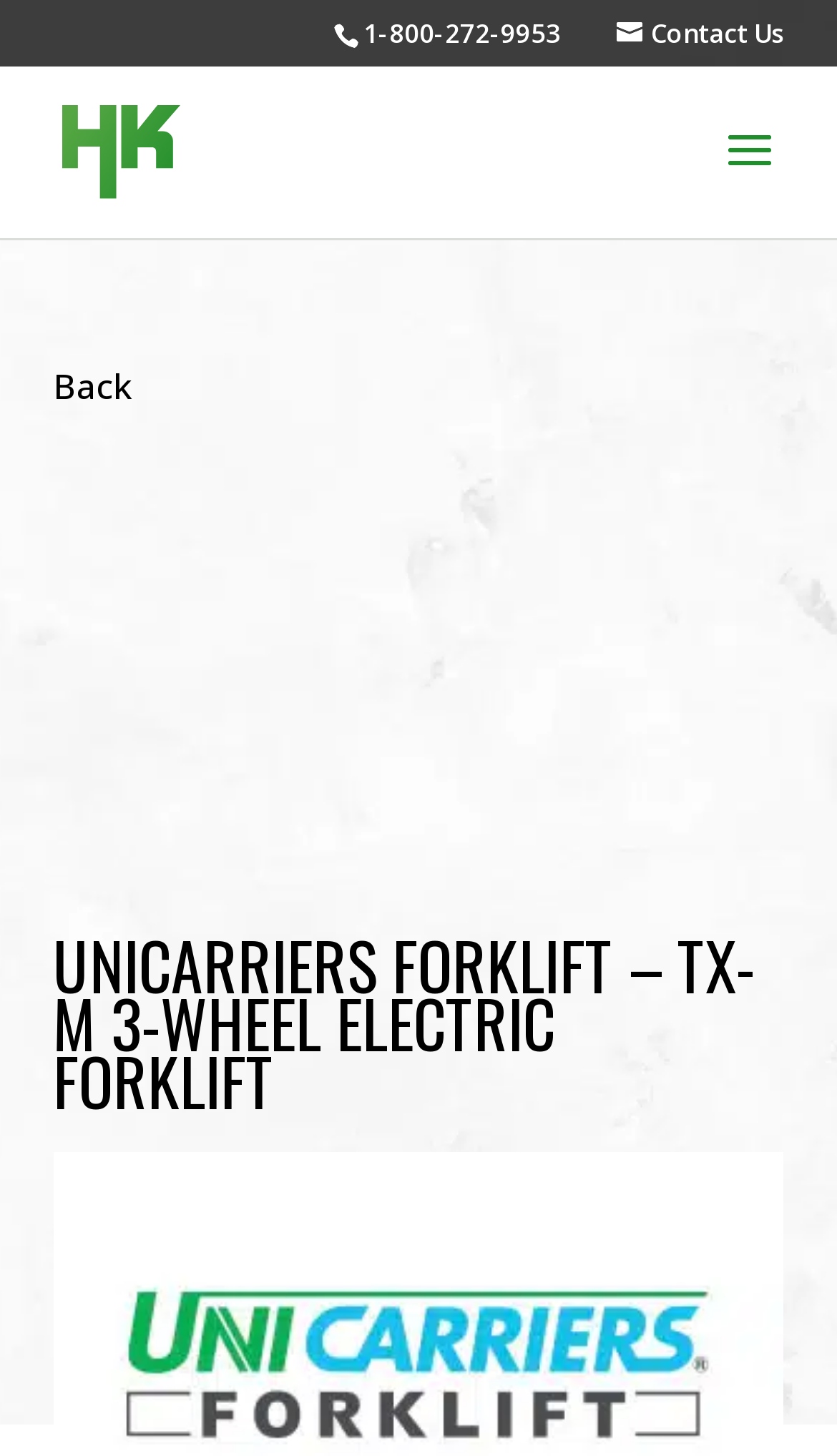How many search boxes are there?
Give a one-word or short phrase answer based on the image.

1